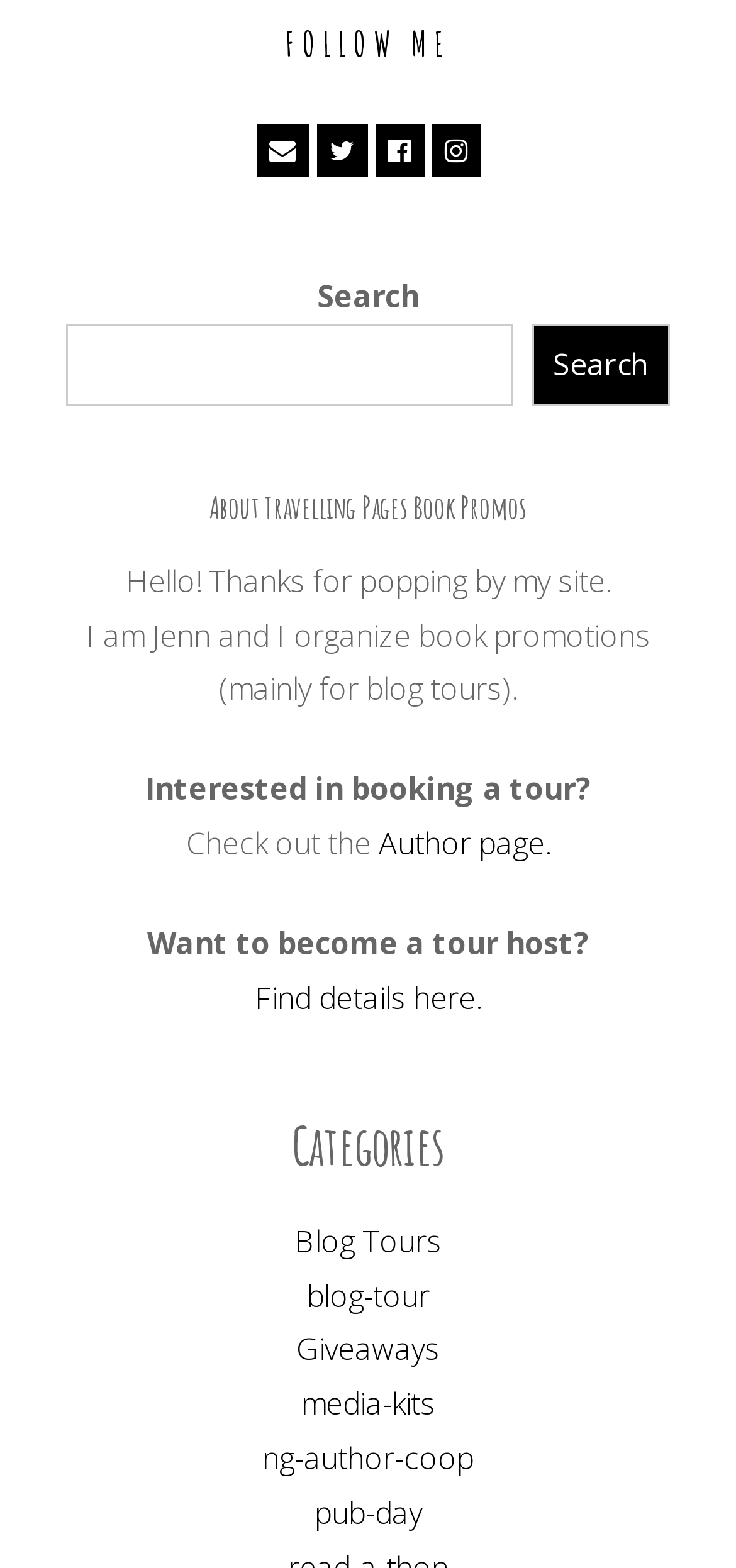Locate the bounding box coordinates of the clickable region to complete the following instruction: "Check out the Author page."

[0.514, 0.524, 0.747, 0.551]